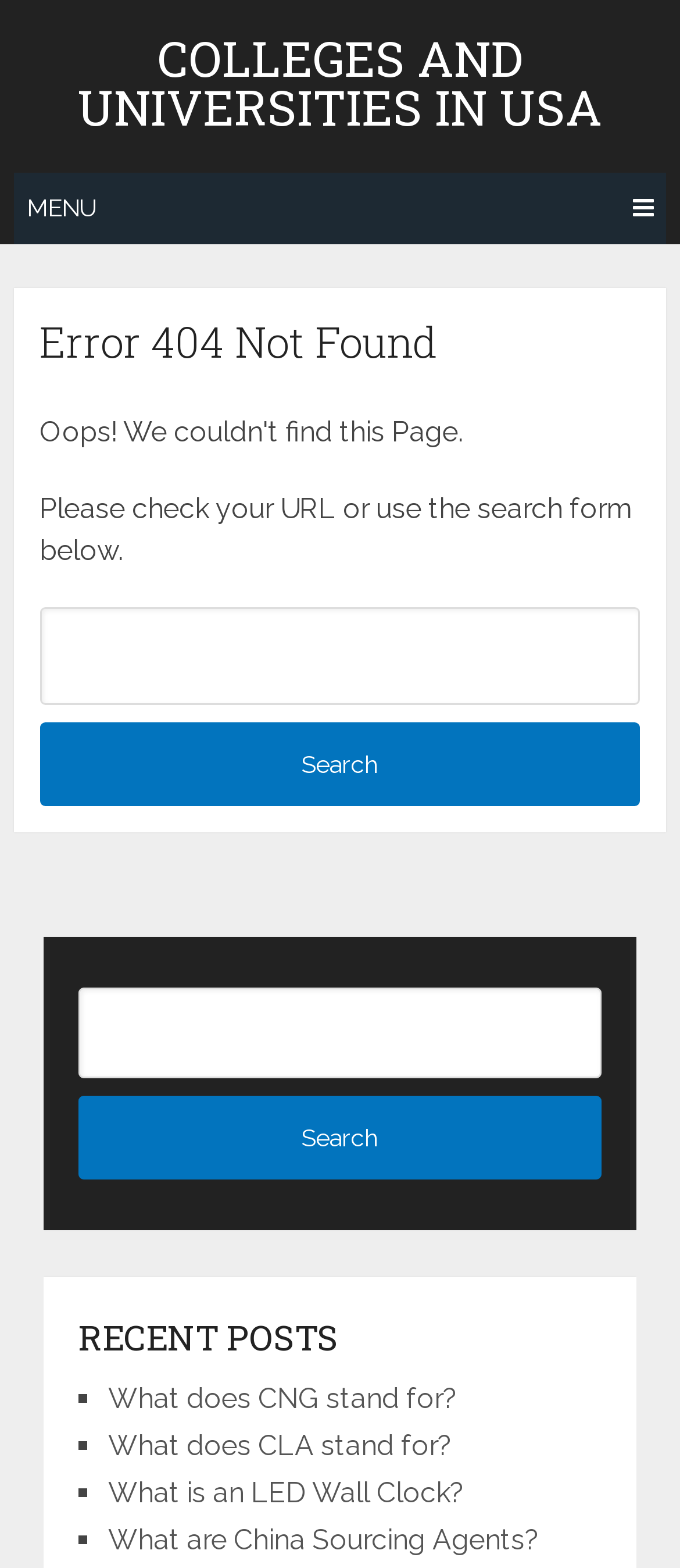Determine the bounding box coordinates of the target area to click to execute the following instruction: "Read about what CNG stands for."

[0.159, 0.881, 0.674, 0.902]